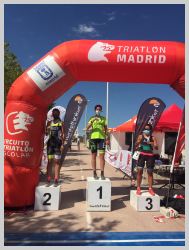What is the atmosphere of the event?
Answer briefly with a single word or phrase based on the image.

Festive